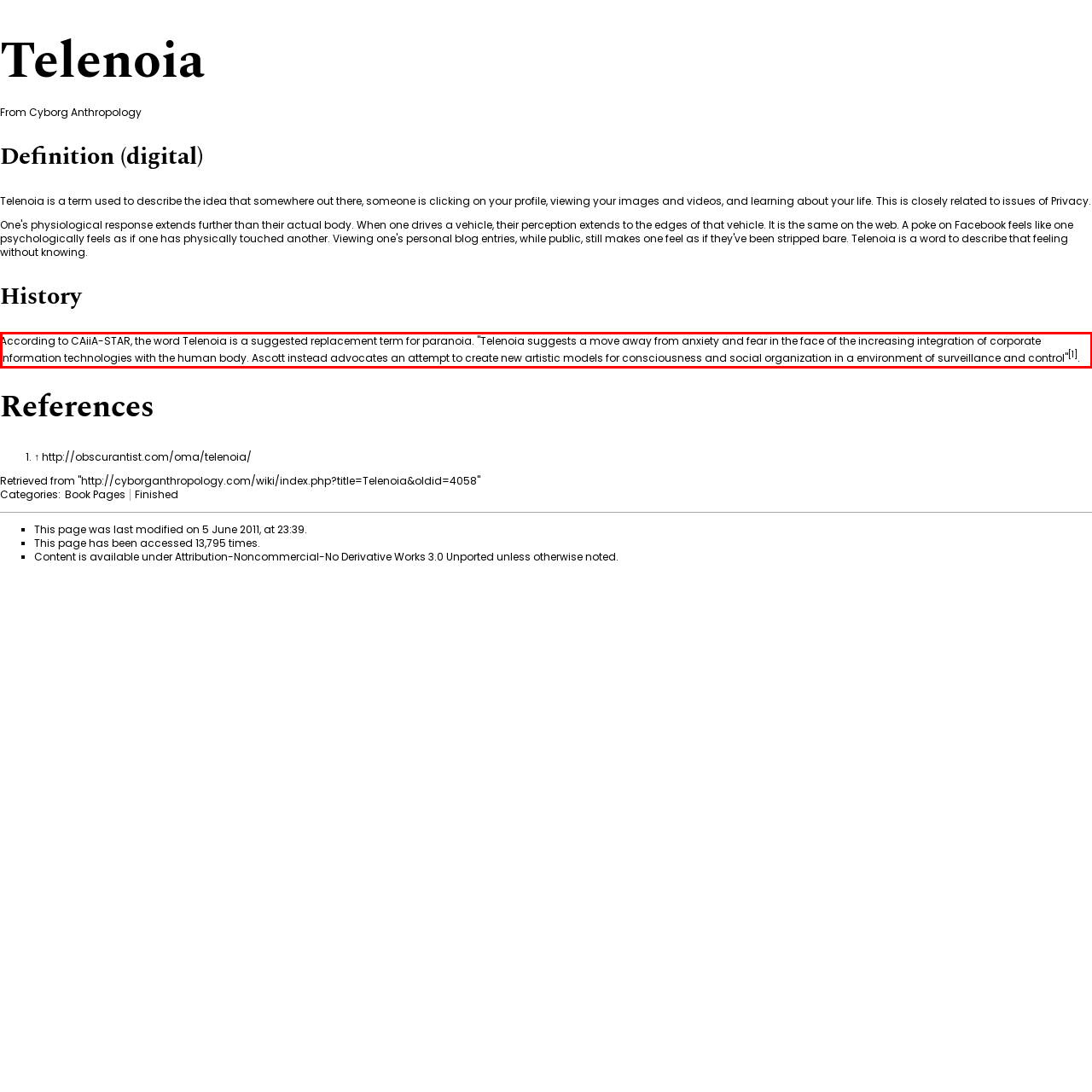You are presented with a webpage screenshot featuring a red bounding box. Perform OCR on the text inside the red bounding box and extract the content.

According to CAiiA-STAR, the word Telenoia is a suggested replacement term for paranoia. "Telenoia suggests a move away from anxiety and fear in the face of the increasing integration of corporate information technologies with the human body. Ascott instead advocates an attempt to create new artistic models for consciousness and social organization in a environment of surveillance and control"[1].